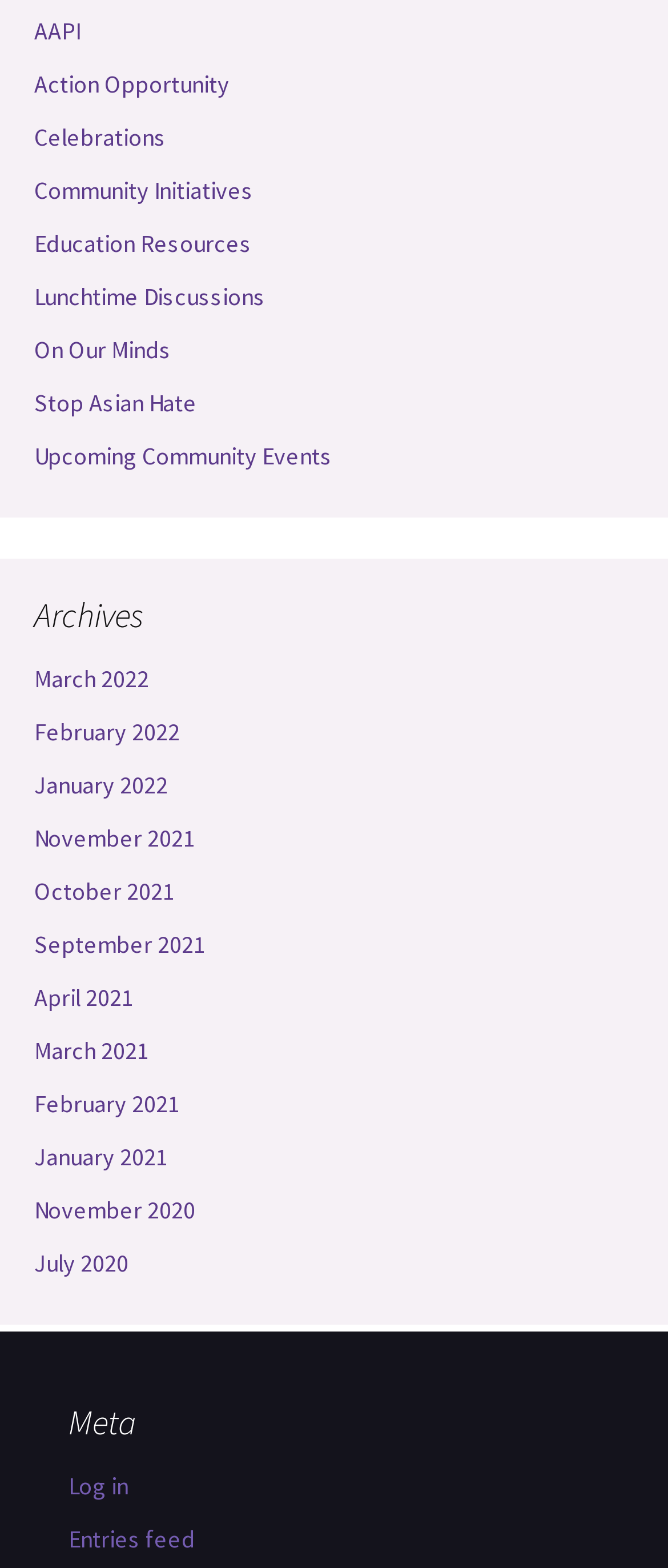Identify the bounding box coordinates for the UI element described as follows: parent_node: 0 aria-label="Linkedin" title="Linkedin". Use the format (top-left x, top-left y, bottom-right x, bottom-right y) and ensure all values are floating point numbers between 0 and 1.

None